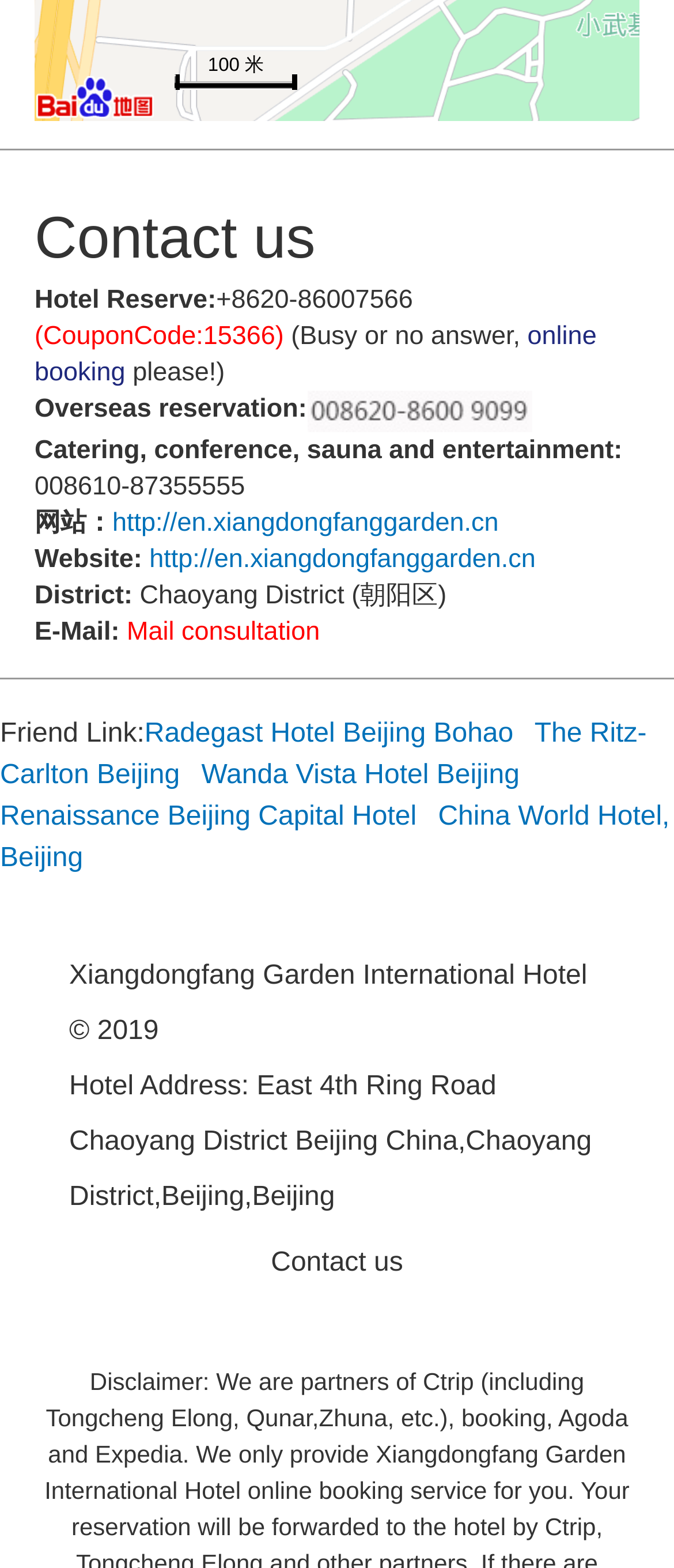What is the coupon code for hotel reservation?
Refer to the screenshot and answer in one word or phrase.

15366